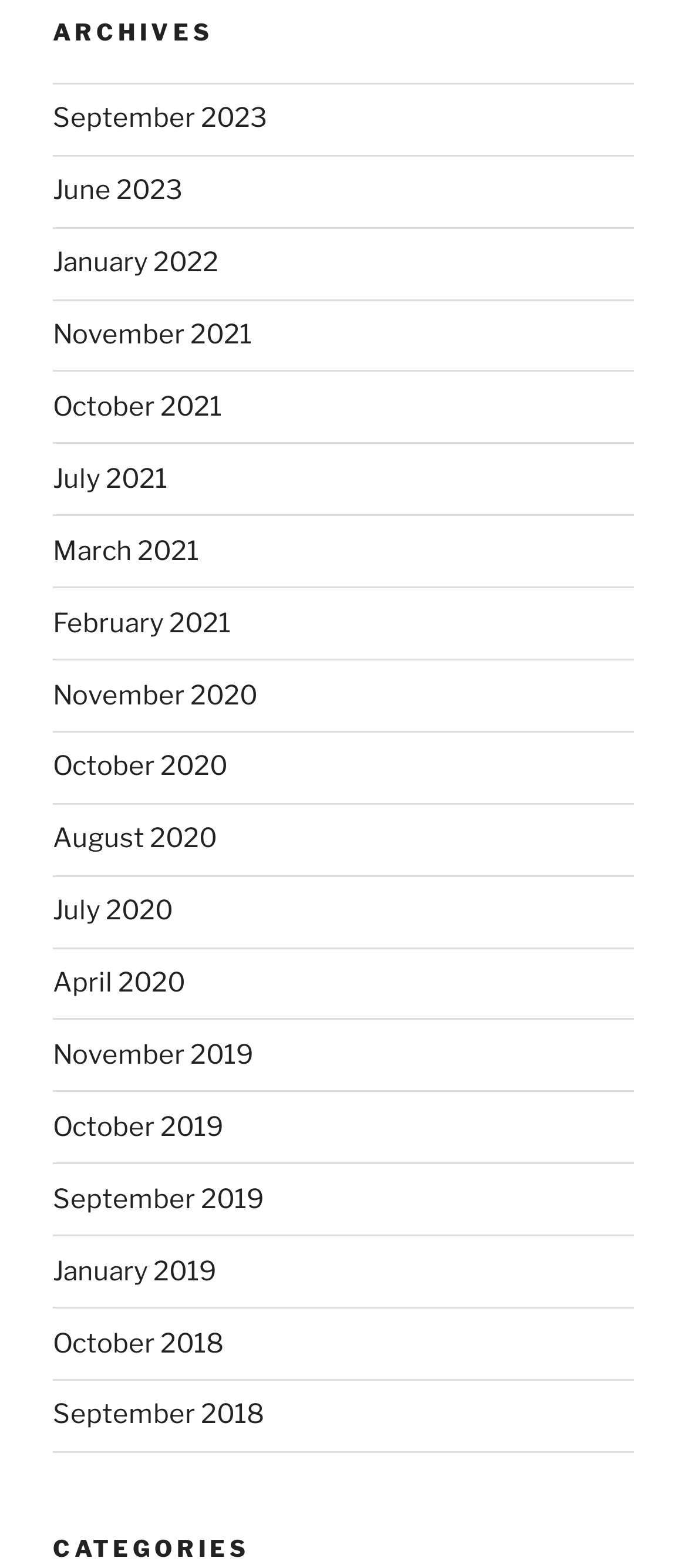Are there any archives available for the year 2024?
Using the image as a reference, answer with just one word or a short phrase.

No